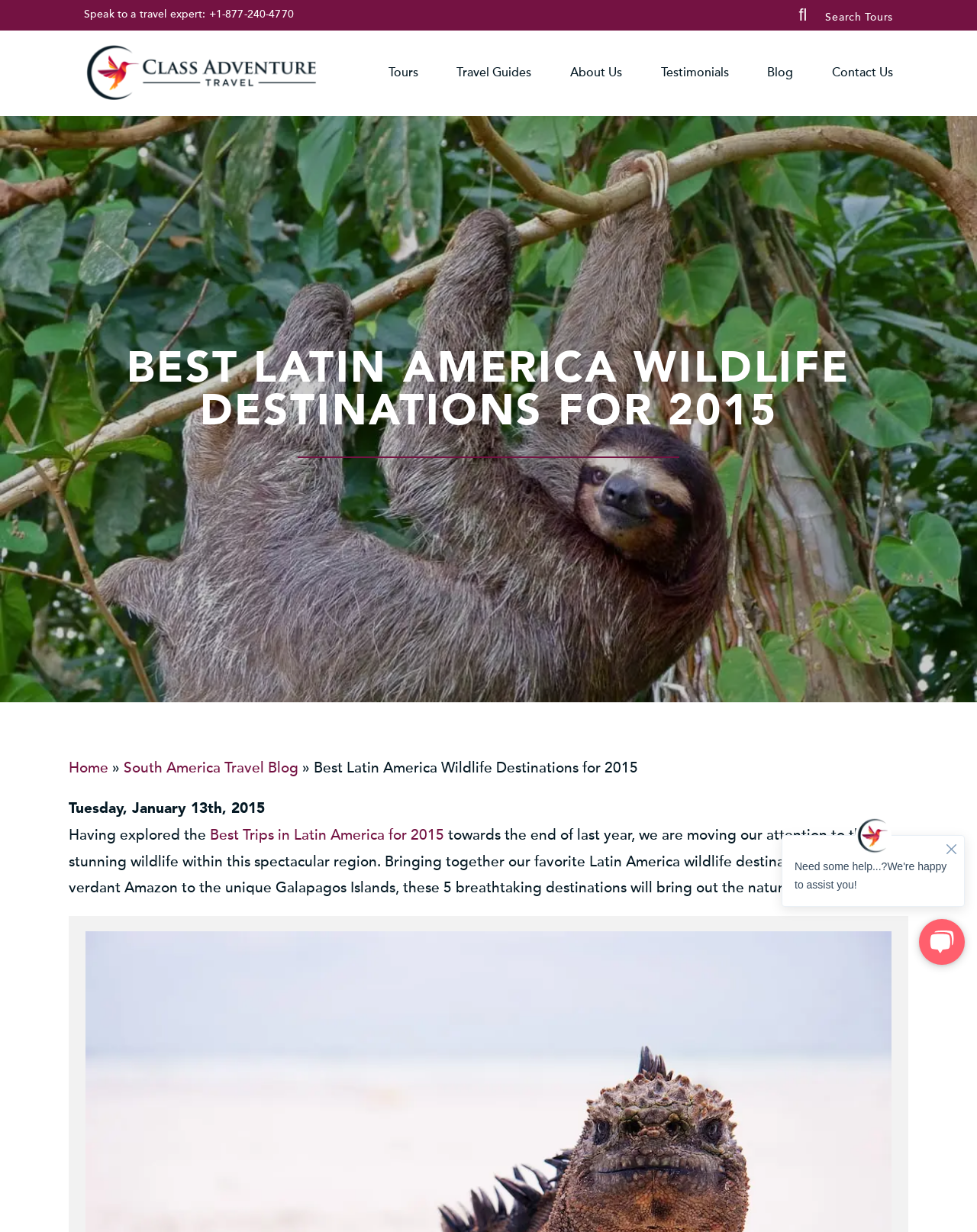Can you specify the bounding box coordinates for the region that should be clicked to fulfill this instruction: "Speak to a travel expert".

[0.086, 0.006, 0.214, 0.017]